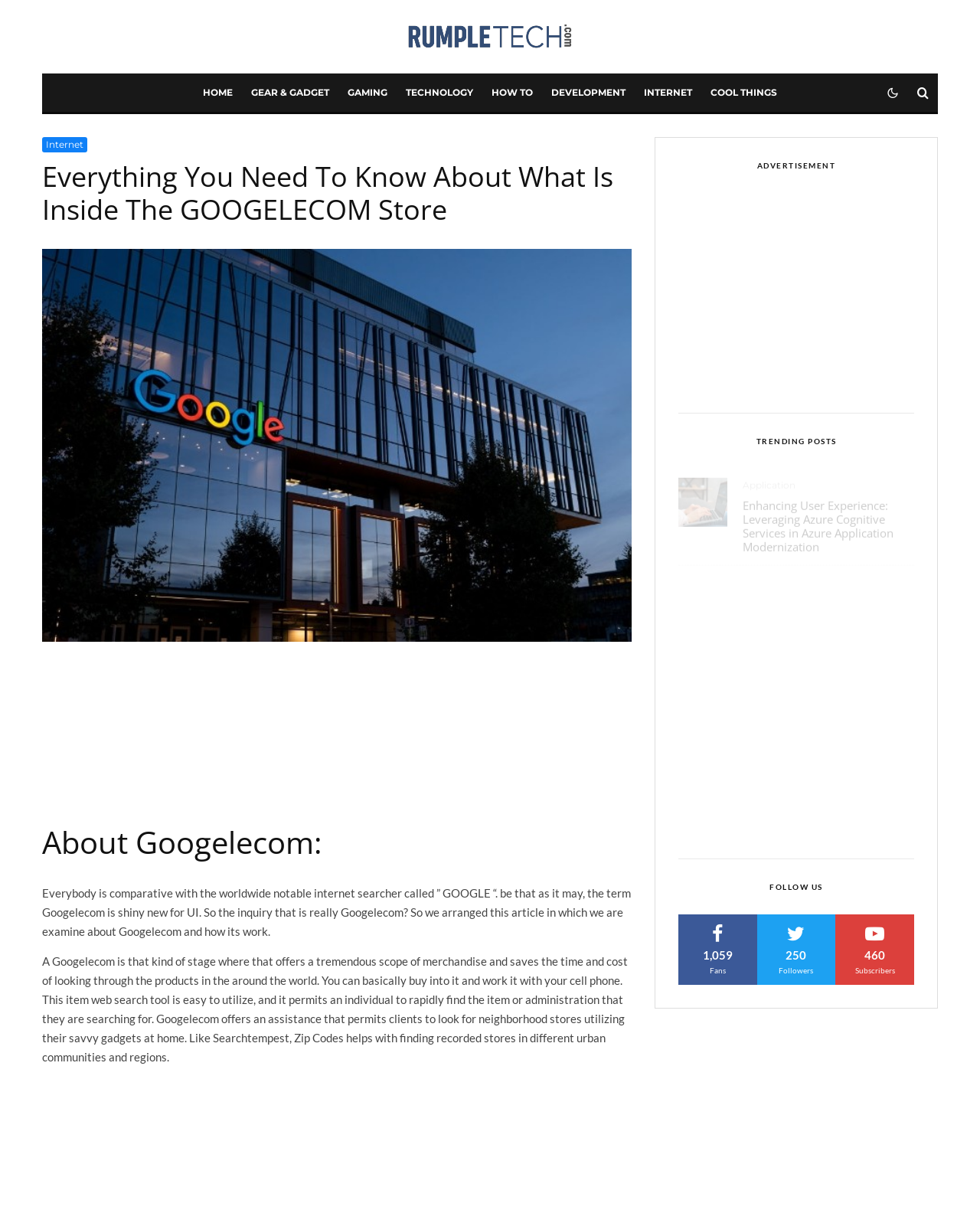Use a single word or phrase to answer the question:
What is the purpose of Googelecom?

To save time and cost